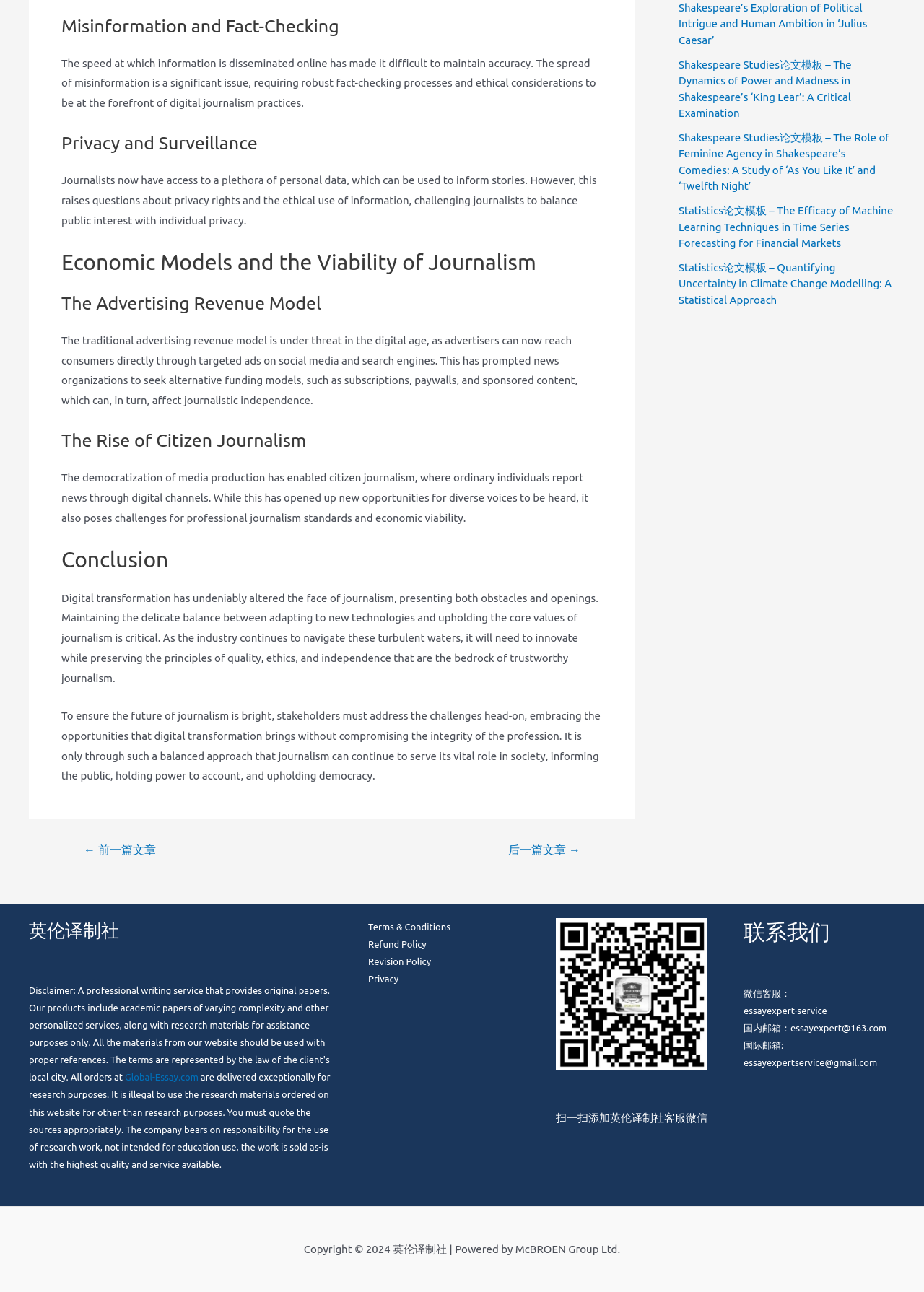Locate the bounding box coordinates of the area to click to fulfill this instruction: "Click the '后一篇文章 →' link". The bounding box should be presented as four float numbers between 0 and 1, in the order [left, top, right, bottom].

[0.532, 0.653, 0.647, 0.662]